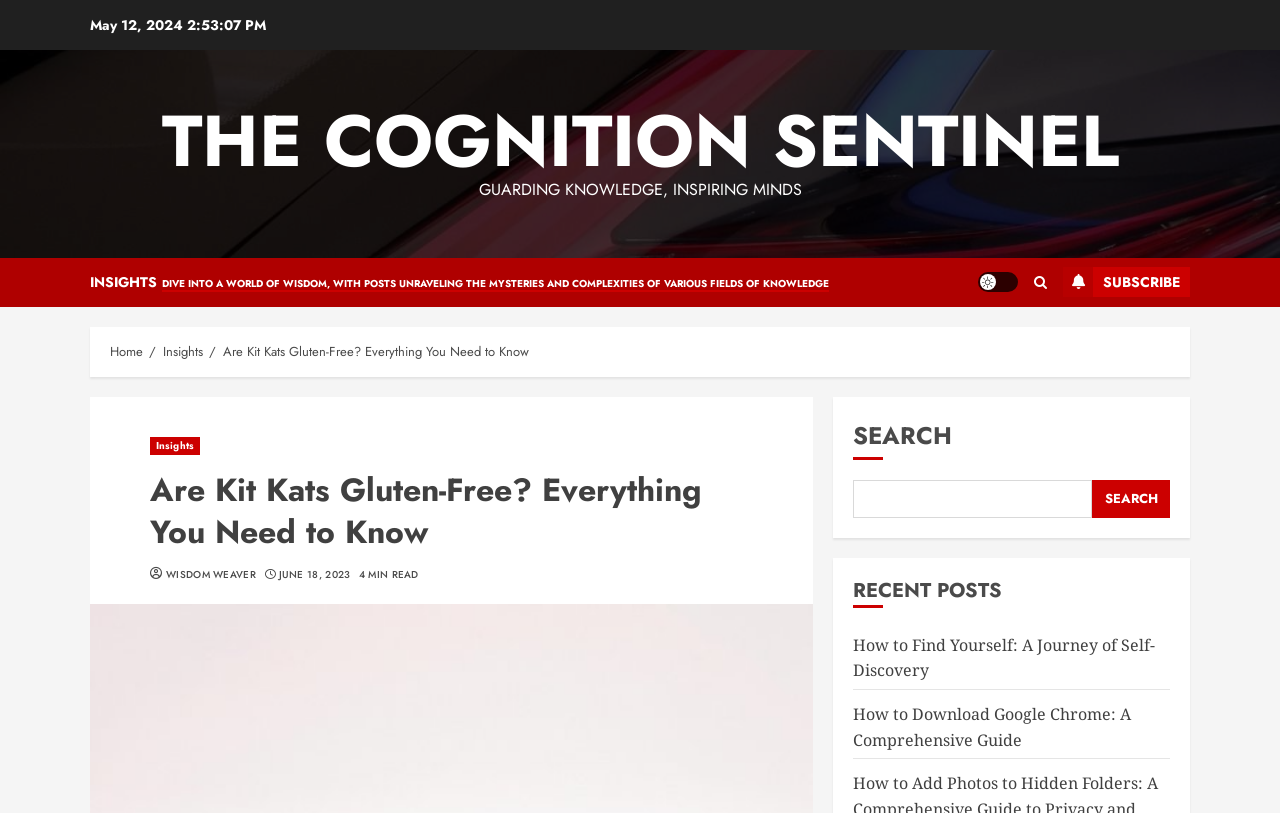Provide the bounding box coordinates, formatted as (top-left x, top-left y, bottom-right x, bottom-right y), with all values being floating point numbers between 0 and 1. Identify the bounding box of the UI element that matches the description: The Cognition Sentinel

[0.126, 0.109, 0.874, 0.237]